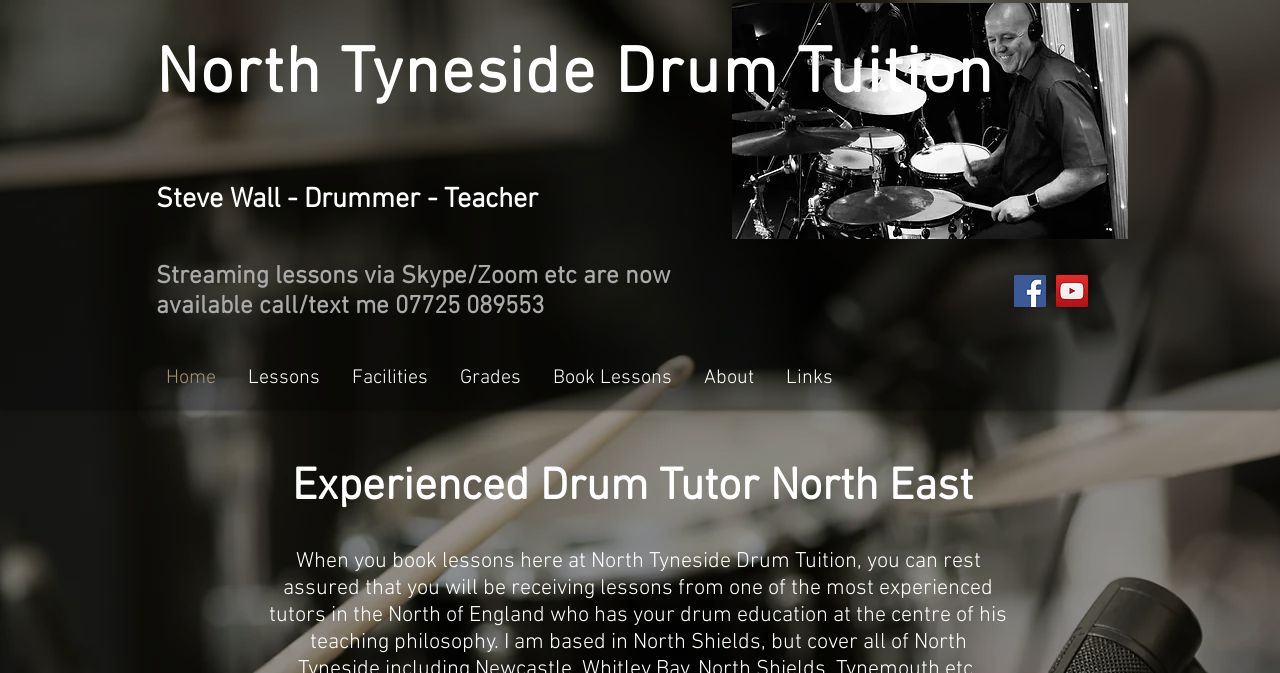Show the bounding box coordinates of the region that should be clicked to follow the instruction: "book a lesson."

[0.42, 0.541, 0.538, 0.579]